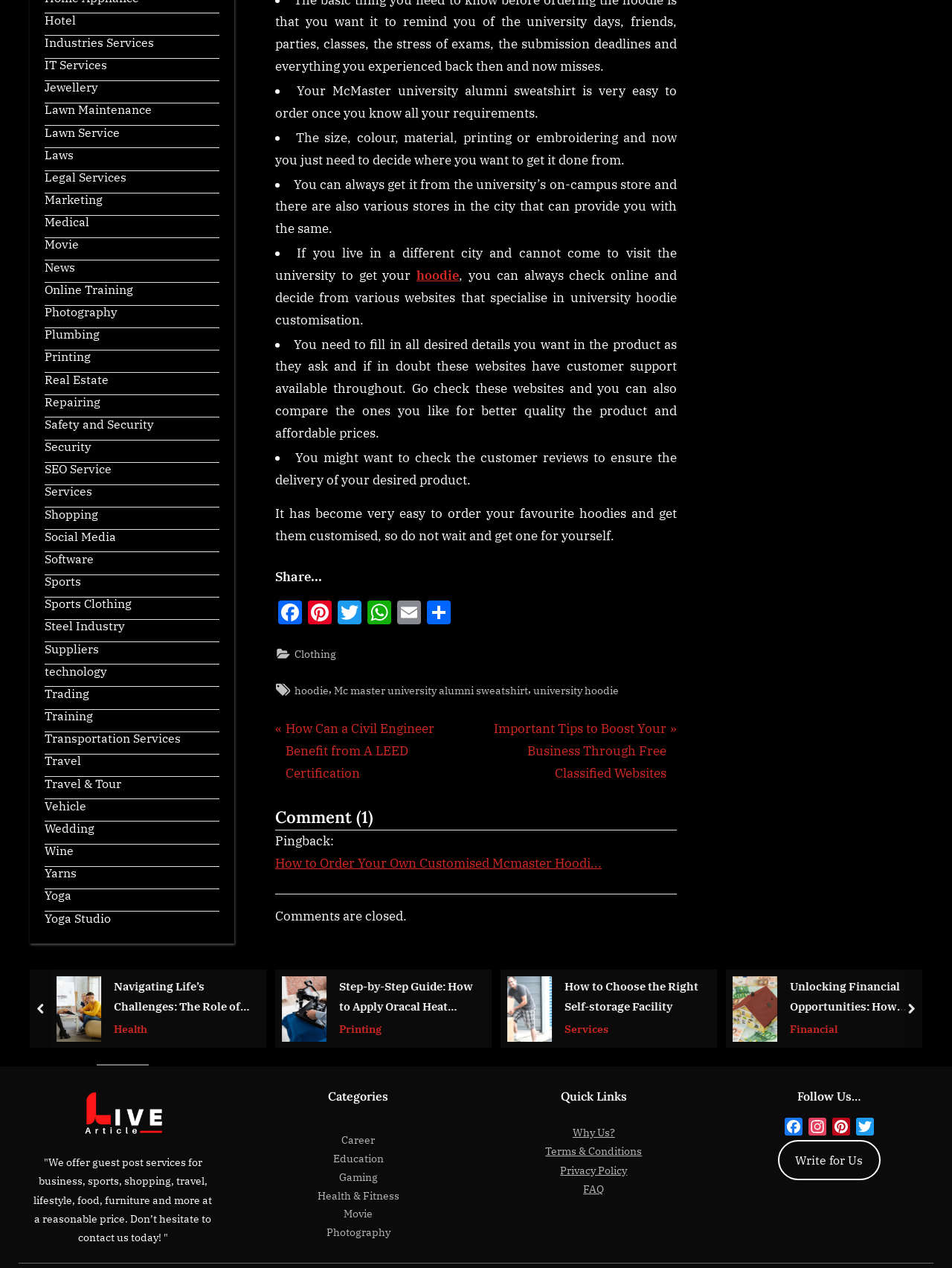Provide the bounding box for the UI element matching this description: "Movie".

[0.047, 0.186, 0.083, 0.199]